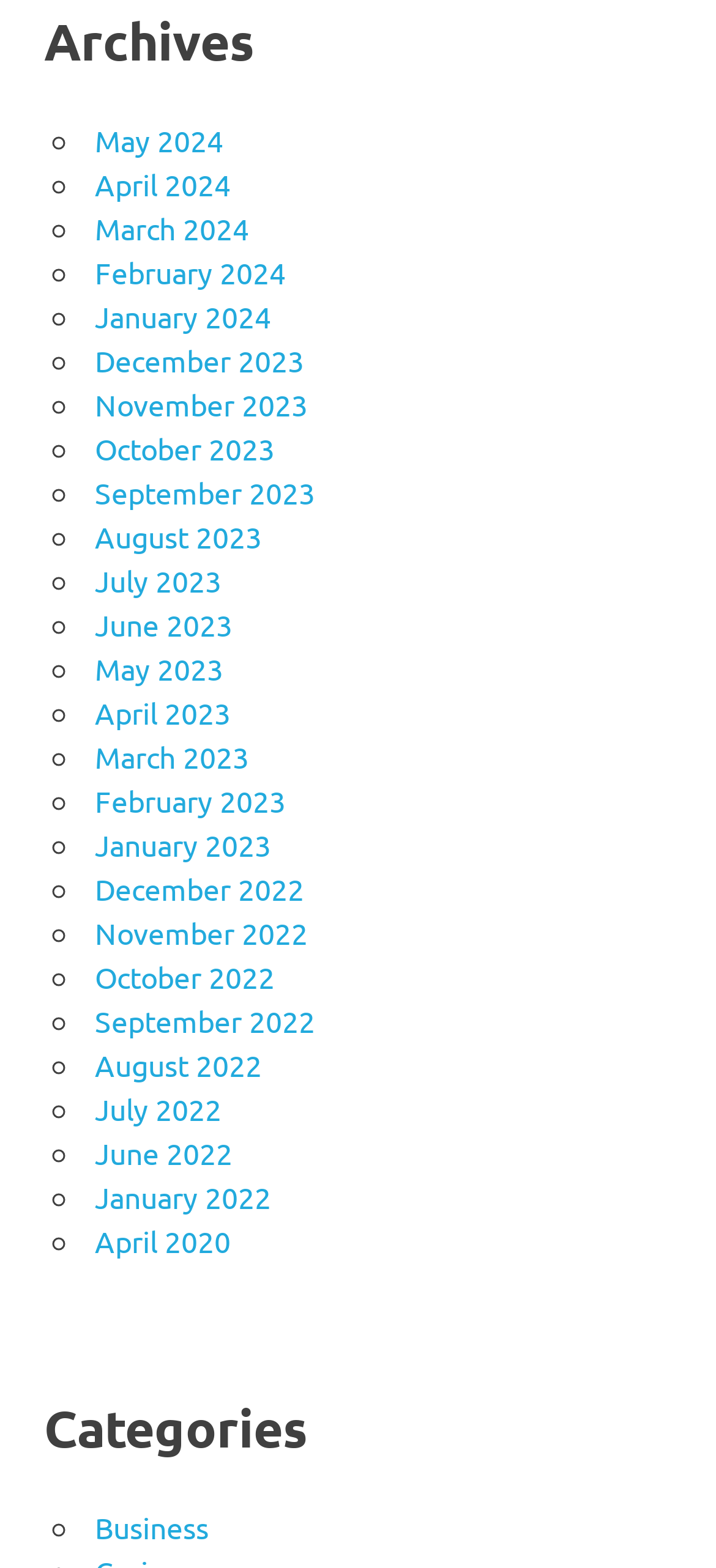Determine the bounding box coordinates for the element that should be clicked to follow this instruction: "Explore business category". The coordinates should be given as four float numbers between 0 and 1, in the format [left, top, right, bottom].

[0.133, 0.961, 0.292, 0.985]